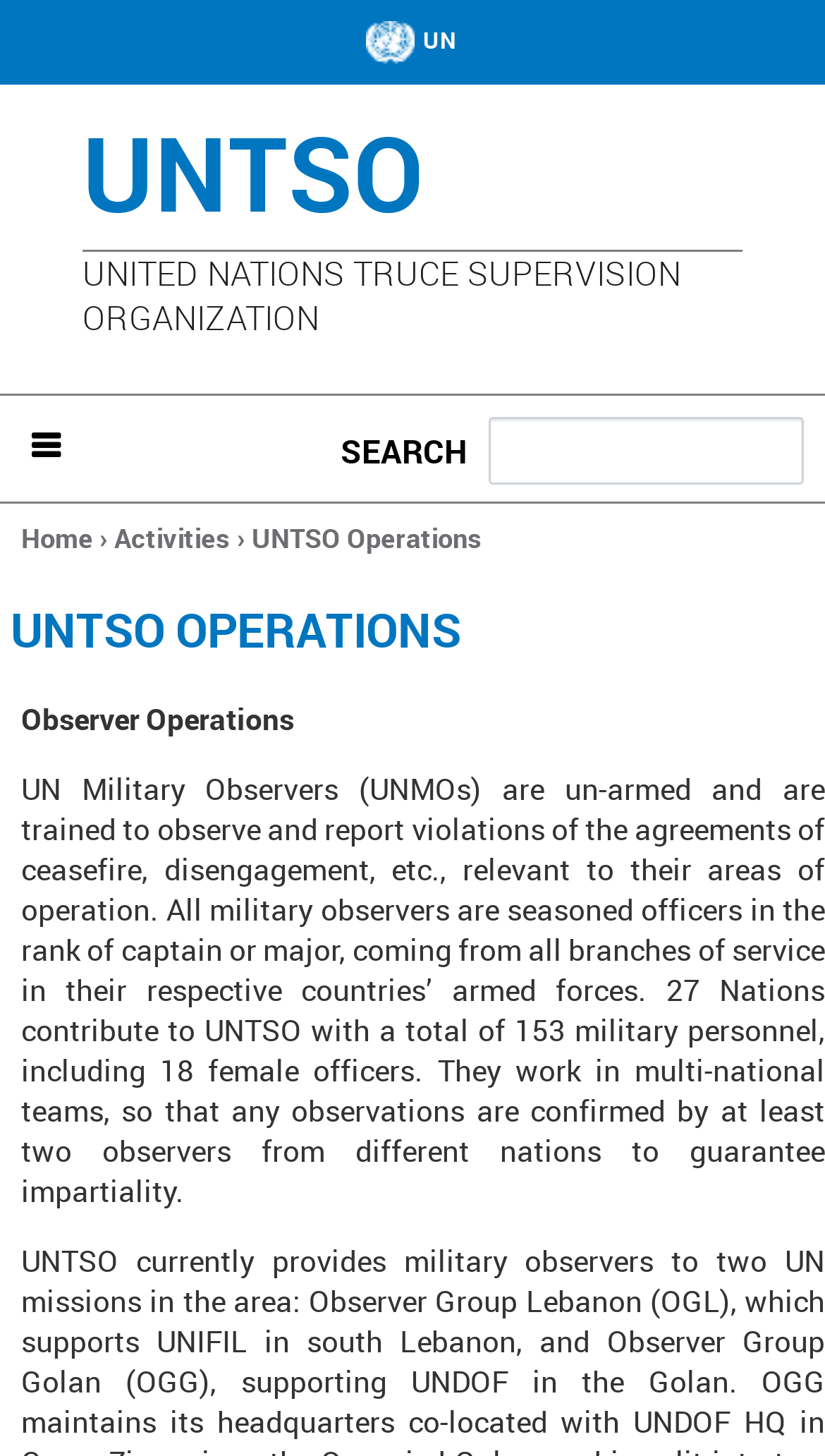Find the bounding box coordinates for the HTML element described as: "name="op" value="Search"". The coordinates should consist of four float values between 0 and 1, i.e., [left, top, right, bottom].

[0.974, 0.285, 1.0, 0.333]